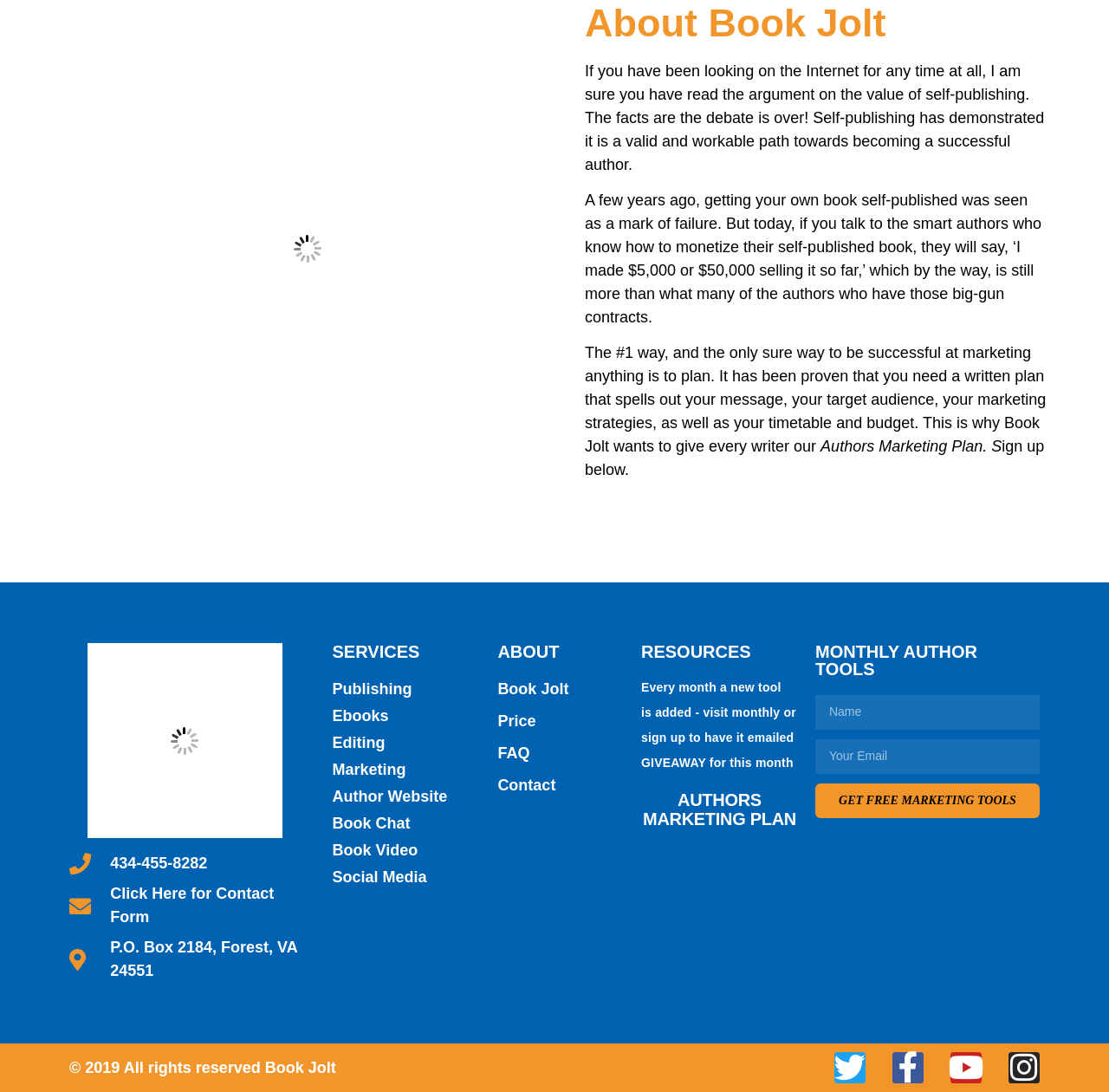Indicate the bounding box coordinates of the clickable region to achieve the following instruction: "Fill in the 'Name Email' textbox."

[0.735, 0.637, 0.937, 0.668]